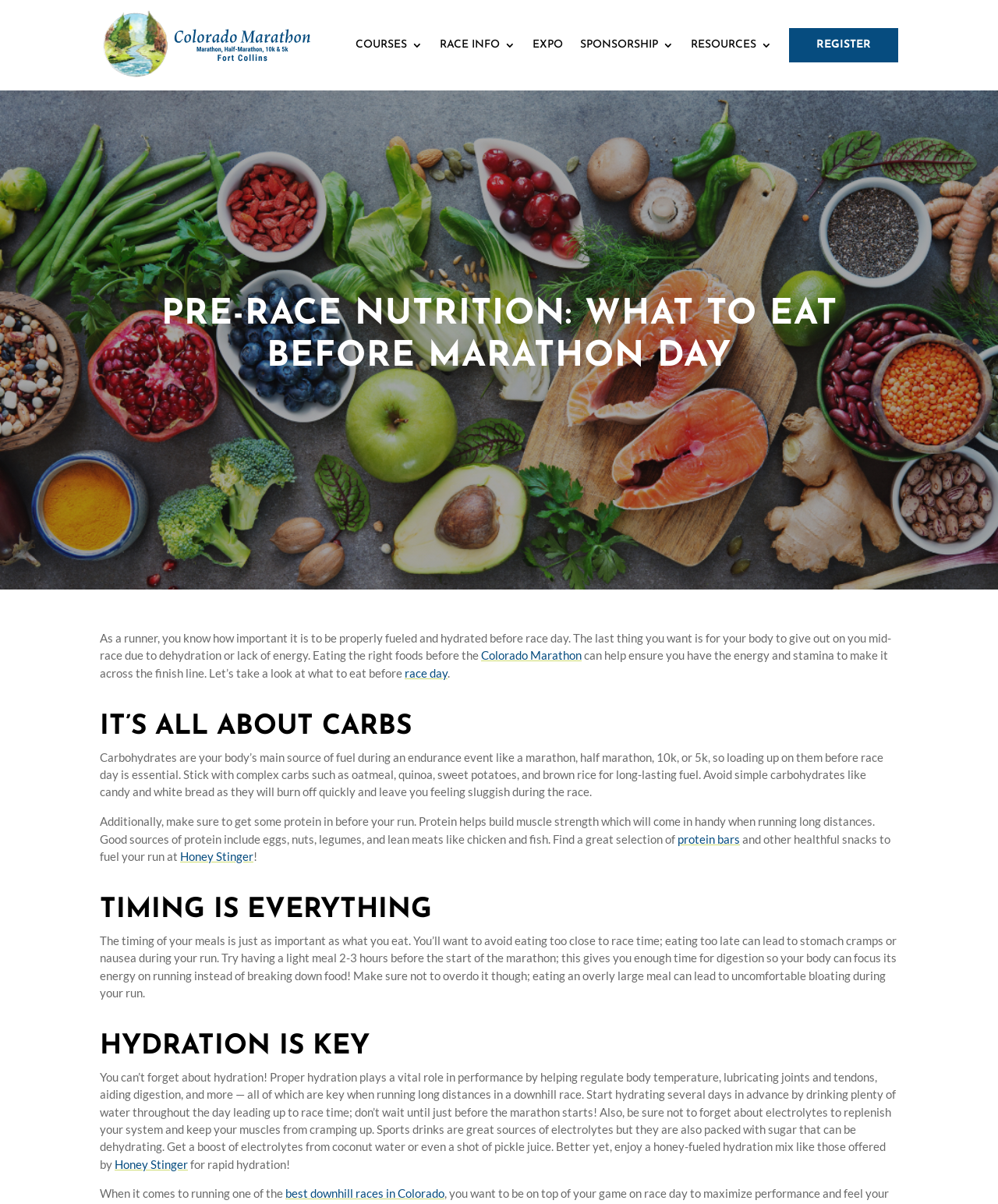Analyze the image and deliver a detailed answer to the question: What is a good source of electrolytes?

According to the webpage, coconut water is a good source of electrolytes, which are important for replenishing the system and preventing muscle cramps during a marathon.